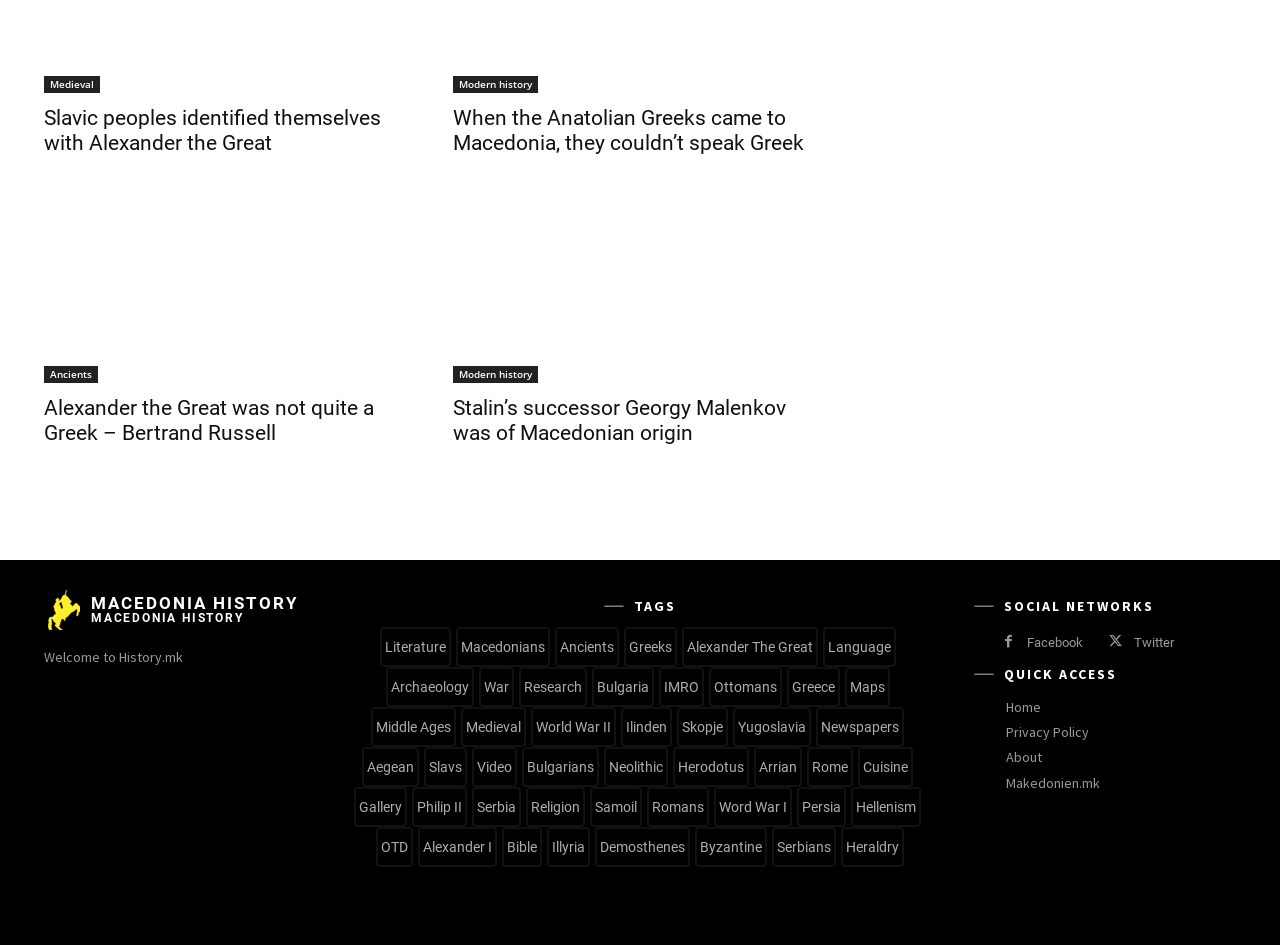Please examine the image and provide a detailed answer to the question: What is the topic of the link 'Alexander the Great was not quite a Greek – Bertrand Russell'?

The topic of the link can be inferred from the text of the link itself, which mentions Alexander the Great and Bertrand Russell, suggesting that the link is about Alexander the Great's Greek identity.